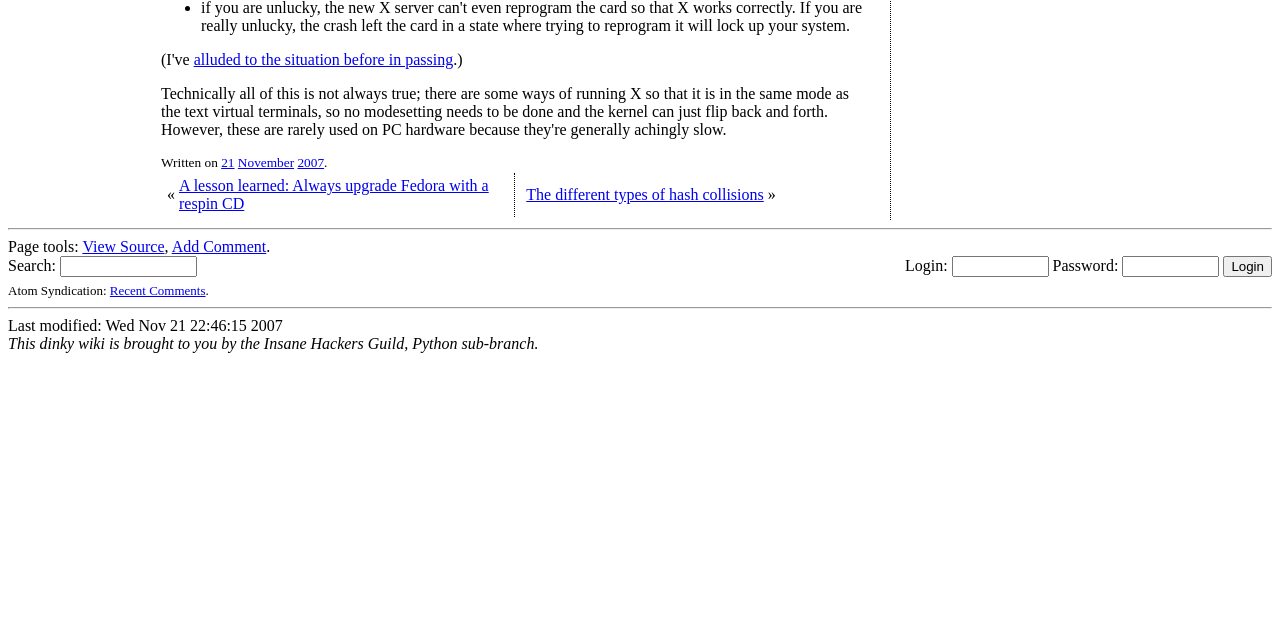Provide the bounding box coordinates for the specified HTML element described in this description: "parent_node: Search: name="search"". The coordinates should be four float numbers ranging from 0 to 1, in the format [left, top, right, bottom].

[0.047, 0.401, 0.154, 0.433]